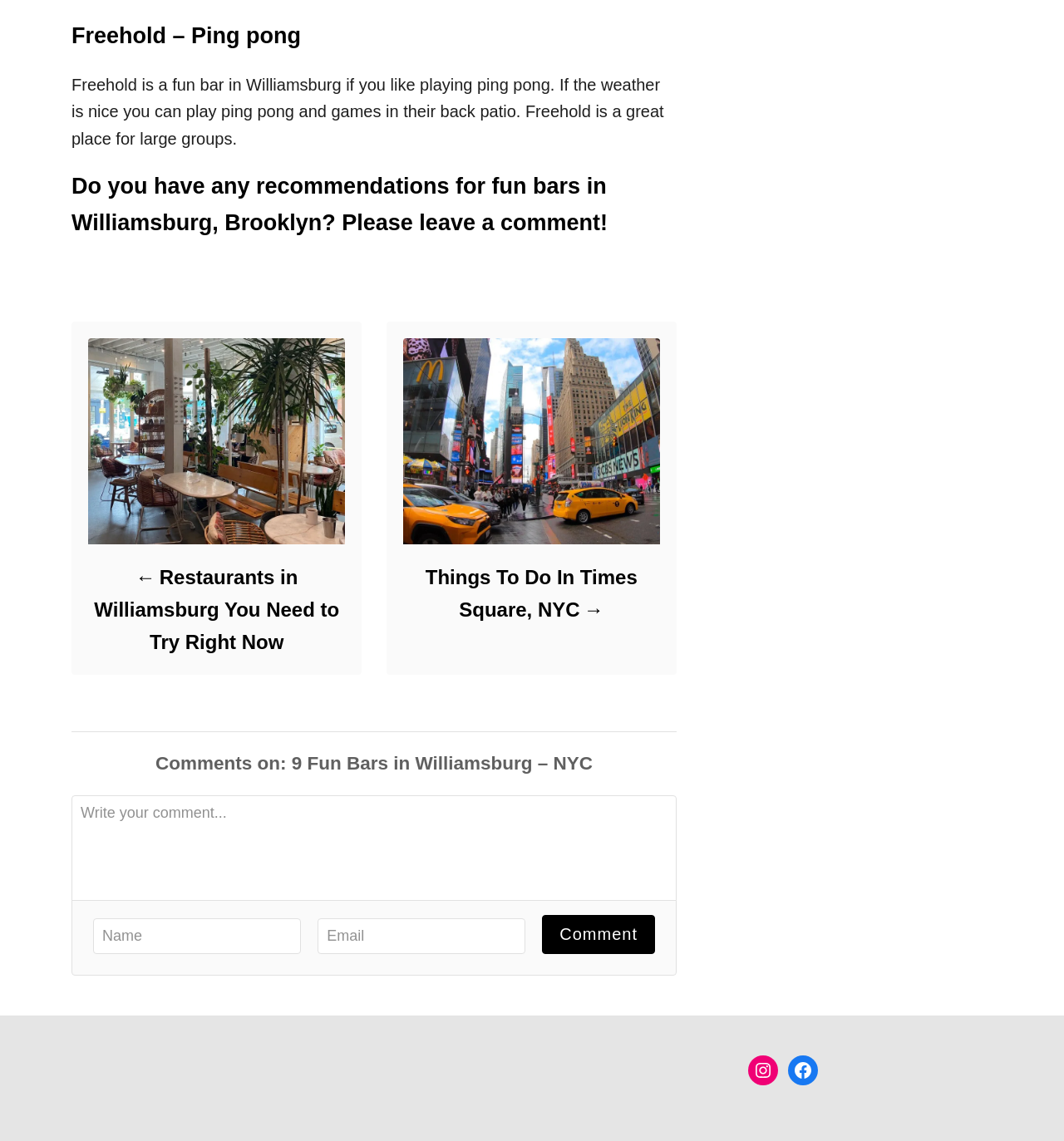How many social media links are there at the bottom?
Using the image, respond with a single word or phrase.

2